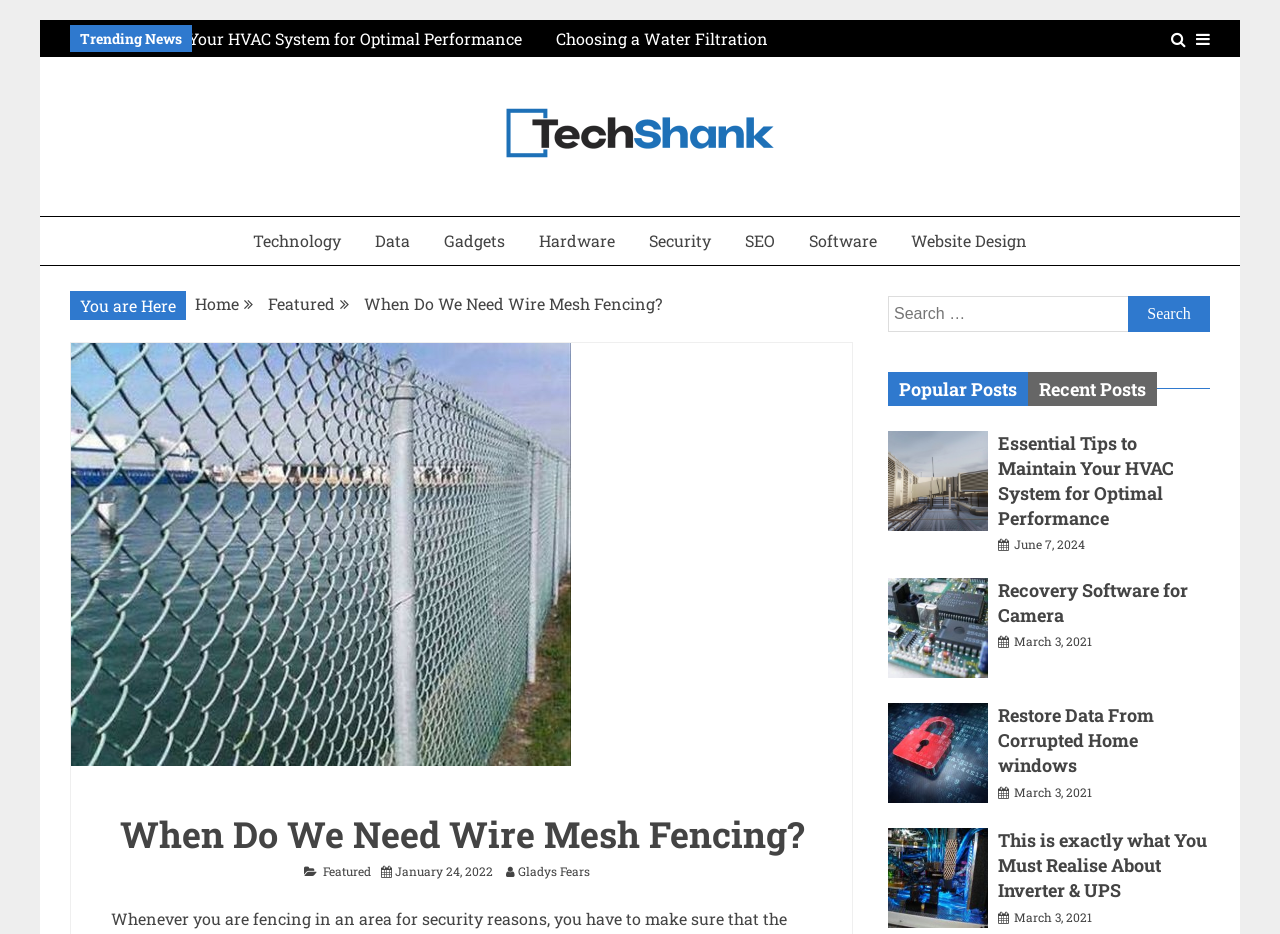Bounding box coordinates are specified in the format (top-left x, top-left y, bottom-right x, bottom-right y). All values are floating point numbers bounded between 0 and 1. Please provide the bounding box coordinate of the region this sentence describes: Gladys Fears

[0.404, 0.924, 0.468, 0.941]